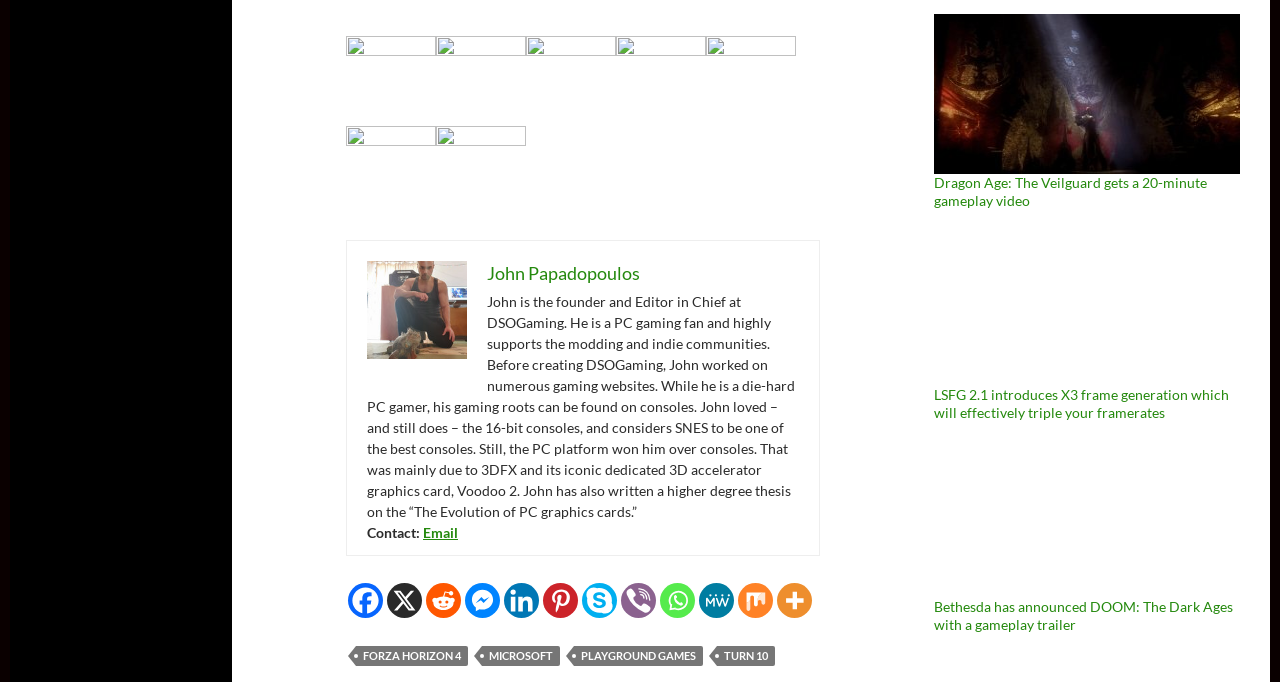Please give a short response to the question using one word or a phrase:
What is the name of the gaming website?

DSOGaming